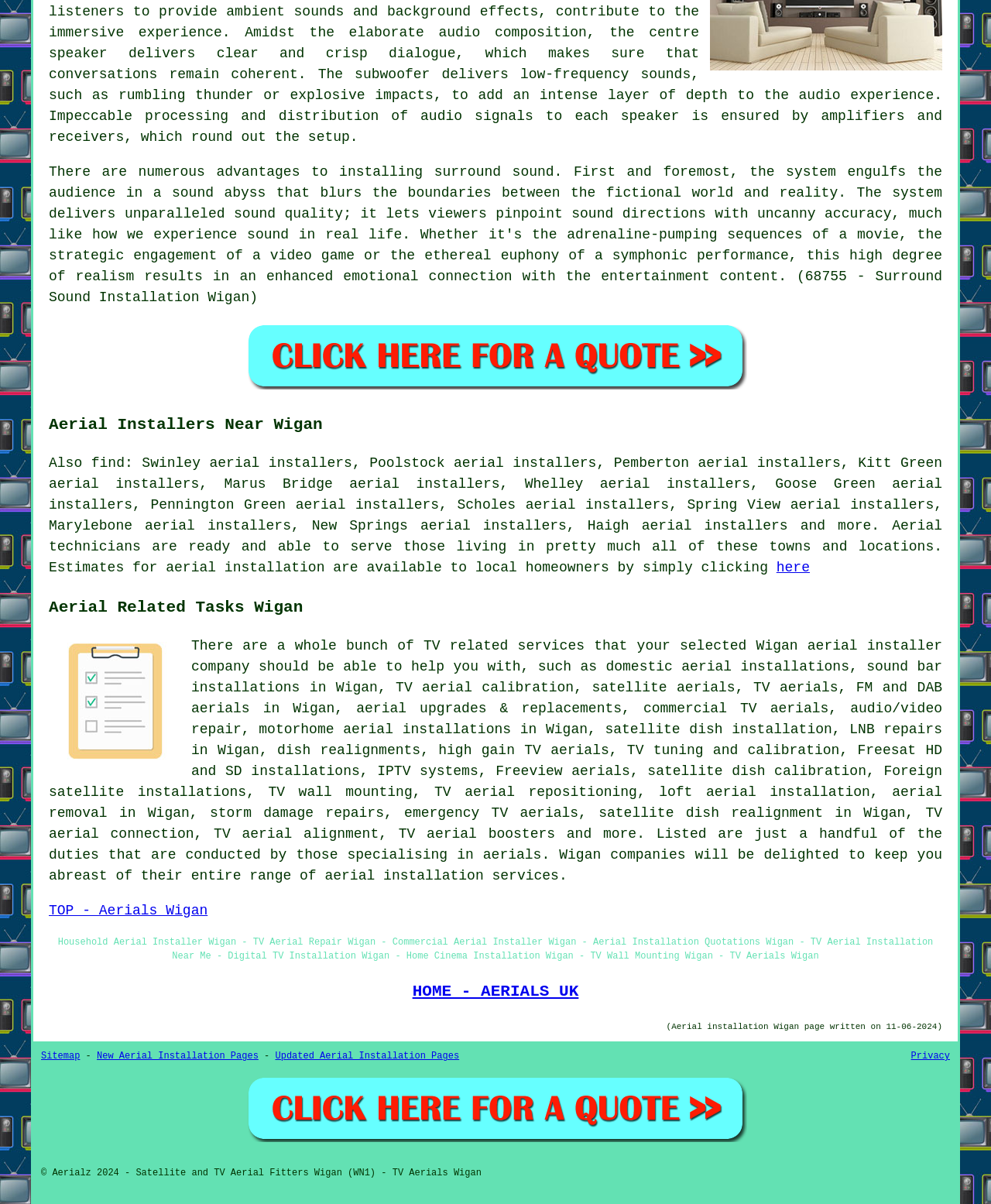Please find and report the bounding box coordinates of the element to click in order to perform the following action: "click on 'entertainment'". The coordinates should be expressed as four float numbers between 0 and 1, in the format [left, top, right, bottom].

[0.606, 0.223, 0.716, 0.236]